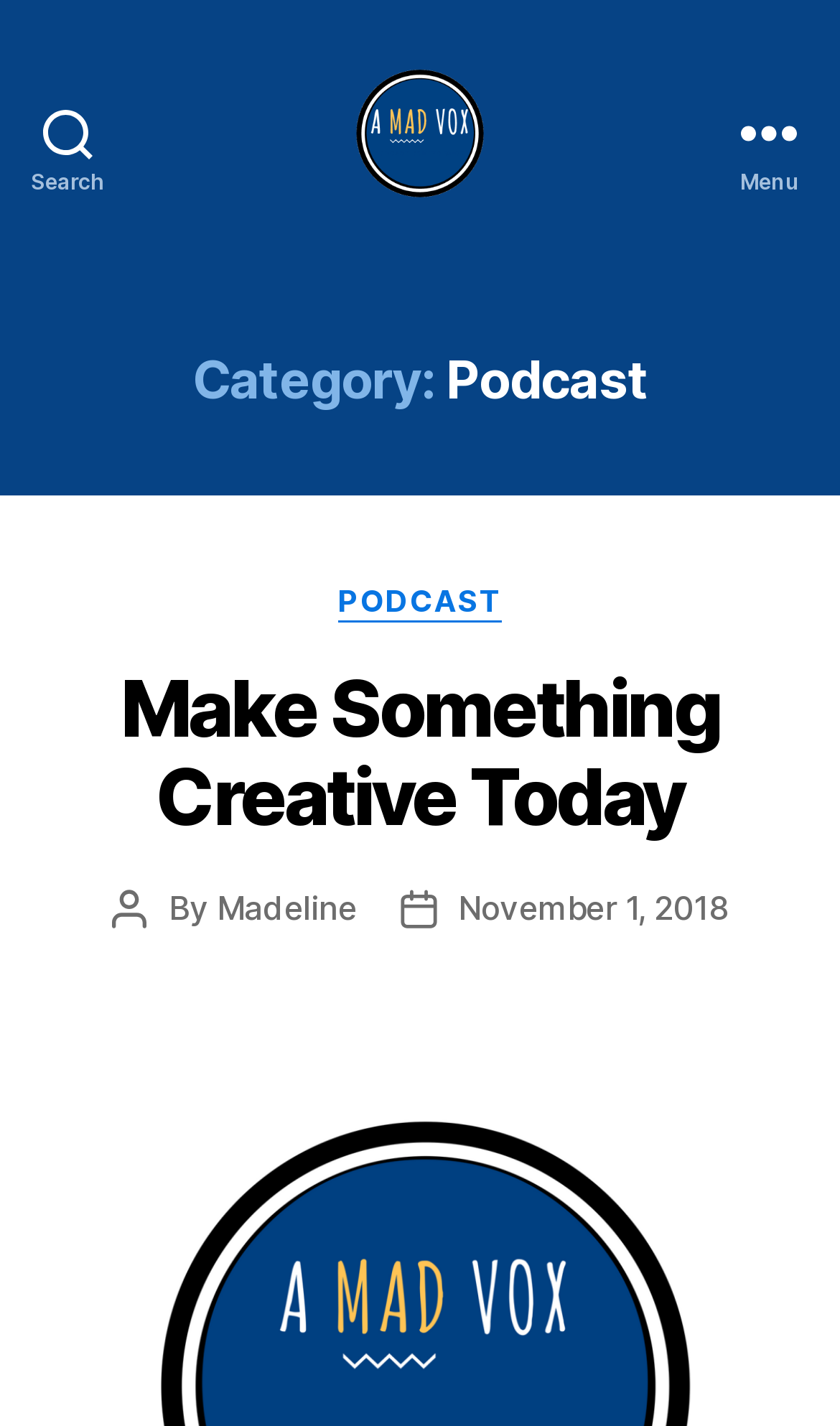Given the element description "Make Something Creative Today", identify the bounding box of the corresponding UI element.

[0.144, 0.463, 0.856, 0.592]